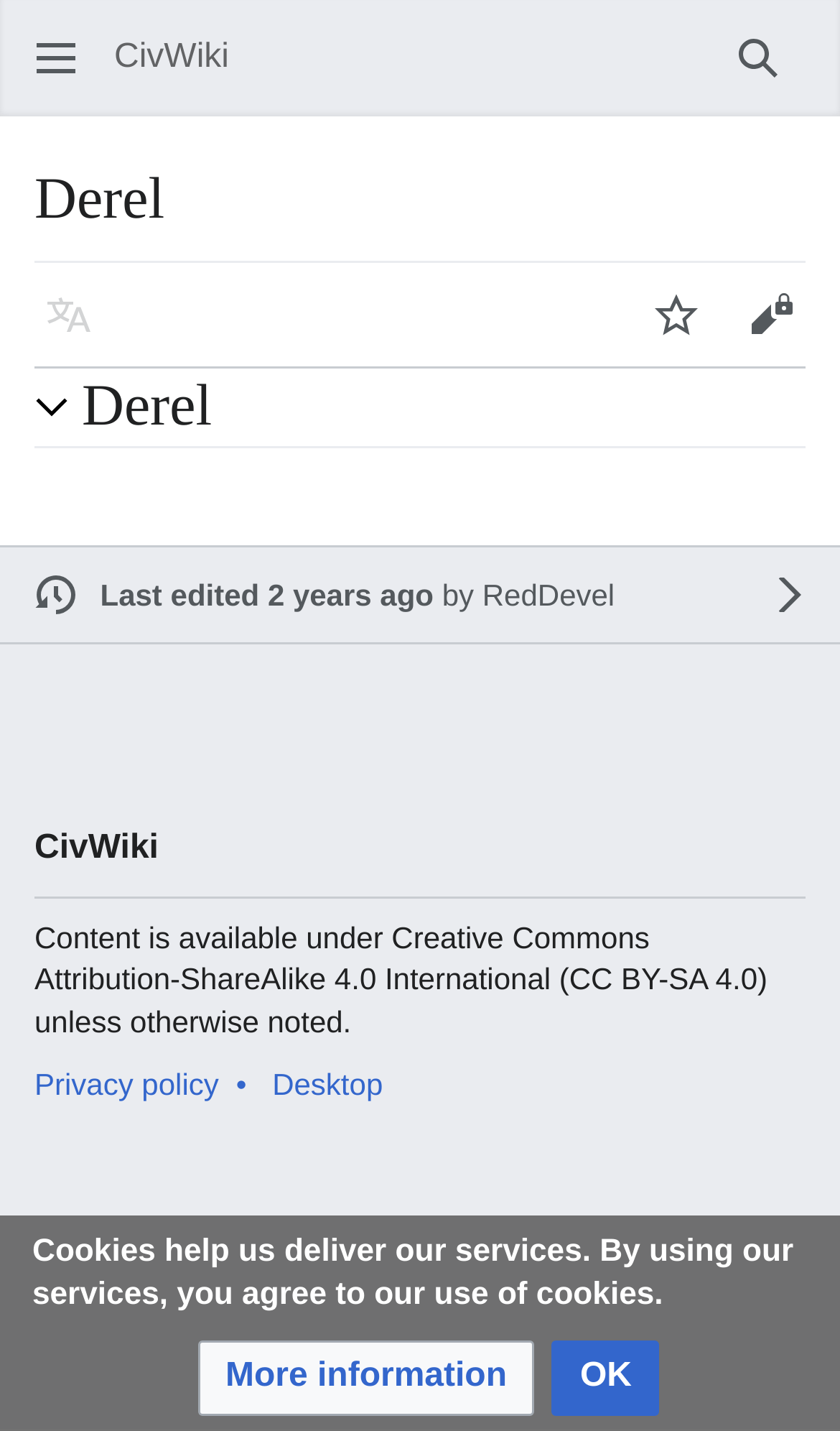Analyze the image and give a detailed response to the question:
What license is the content available under?

The StaticText element with the text 'Content is available under Creative Commons Attribution-ShareAlike 4.0 International (CC BY-SA 4.0) unless otherwise noted.' indicates that the content on the webpage is available under the CC BY-SA 4.0 license.